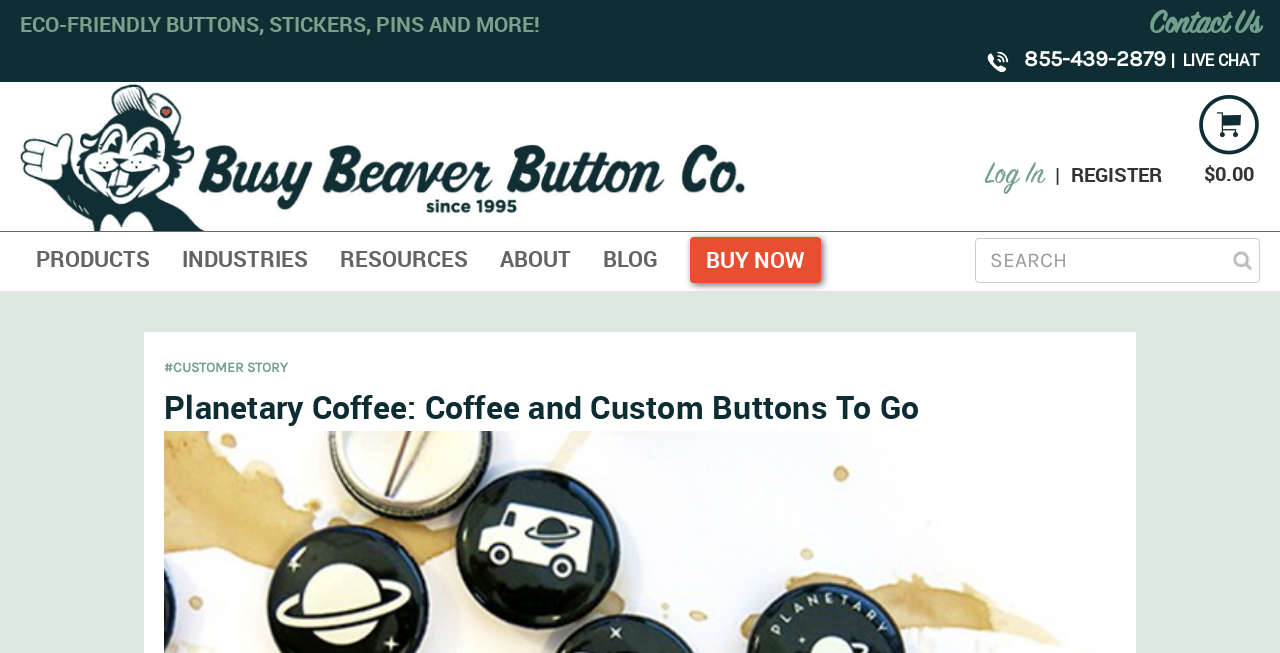Please identify the bounding box coordinates of the area I need to click to accomplish the following instruction: "Search".

[0.762, 0.364, 0.984, 0.433]